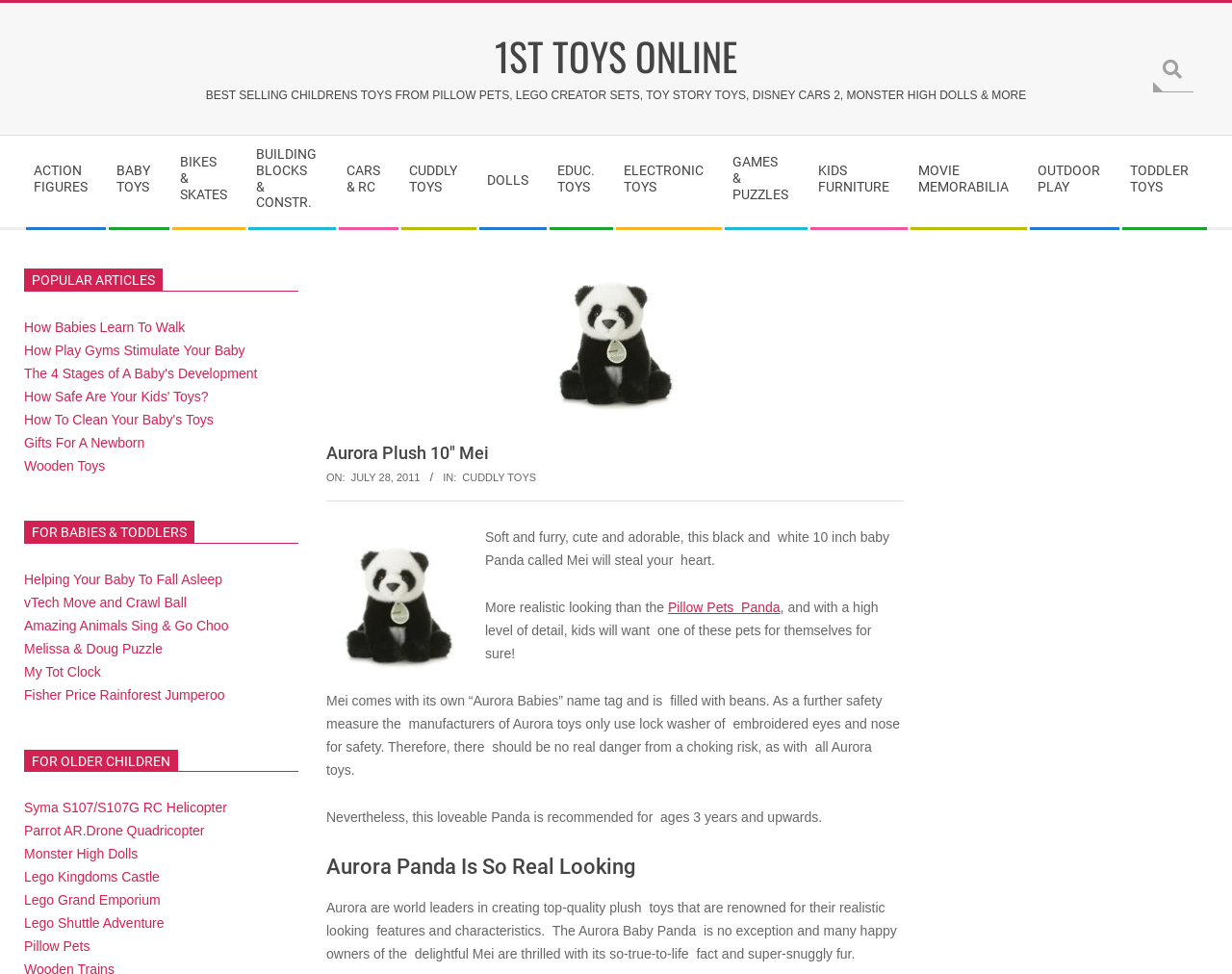What is the recommended age for the Aurora Plush Mei?
From the screenshot, provide a brief answer in one word or phrase.

3 years and upwards